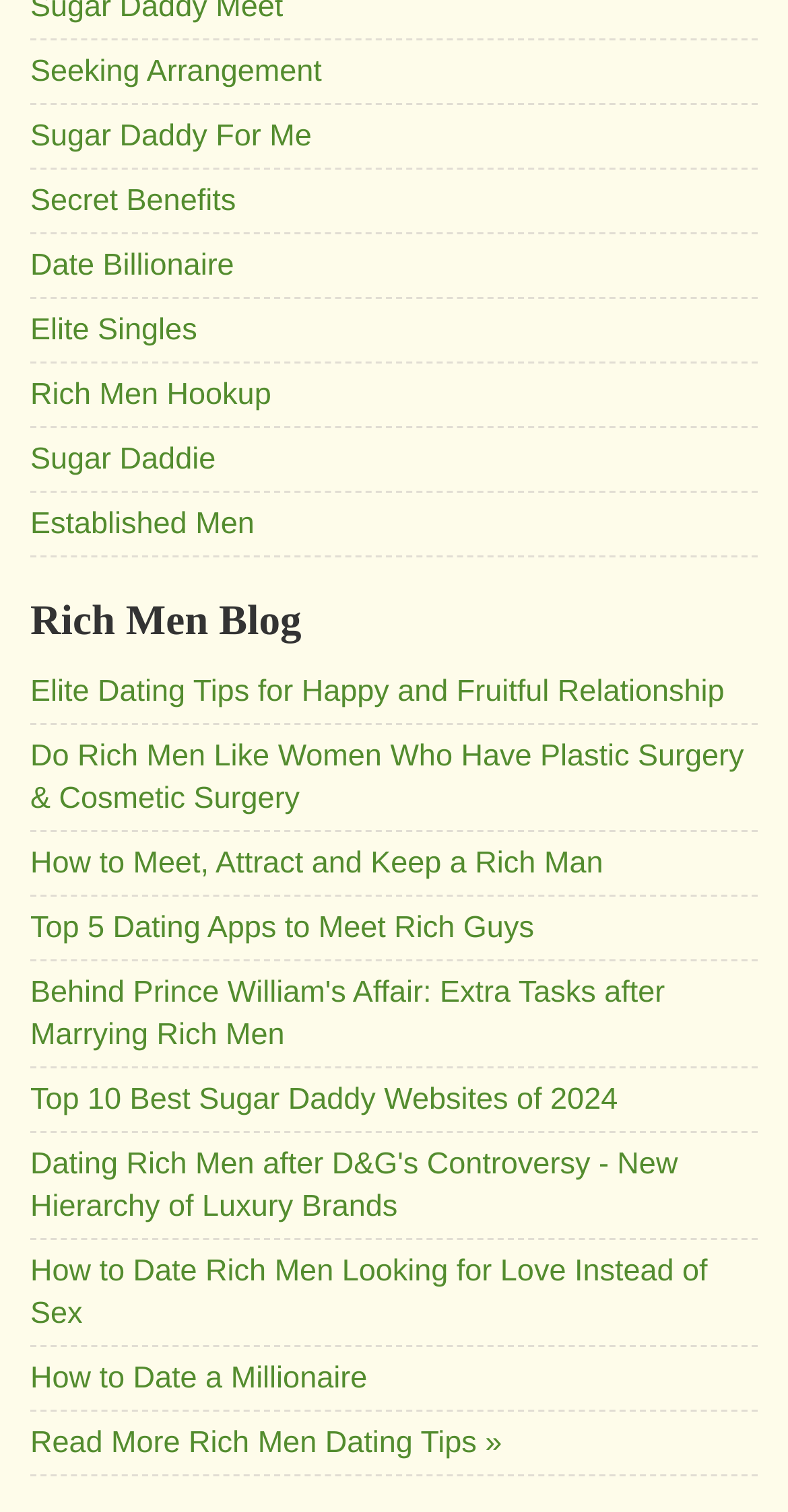Answer this question in one word or a short phrase: What is the main topic of this webpage?

Rich men dating